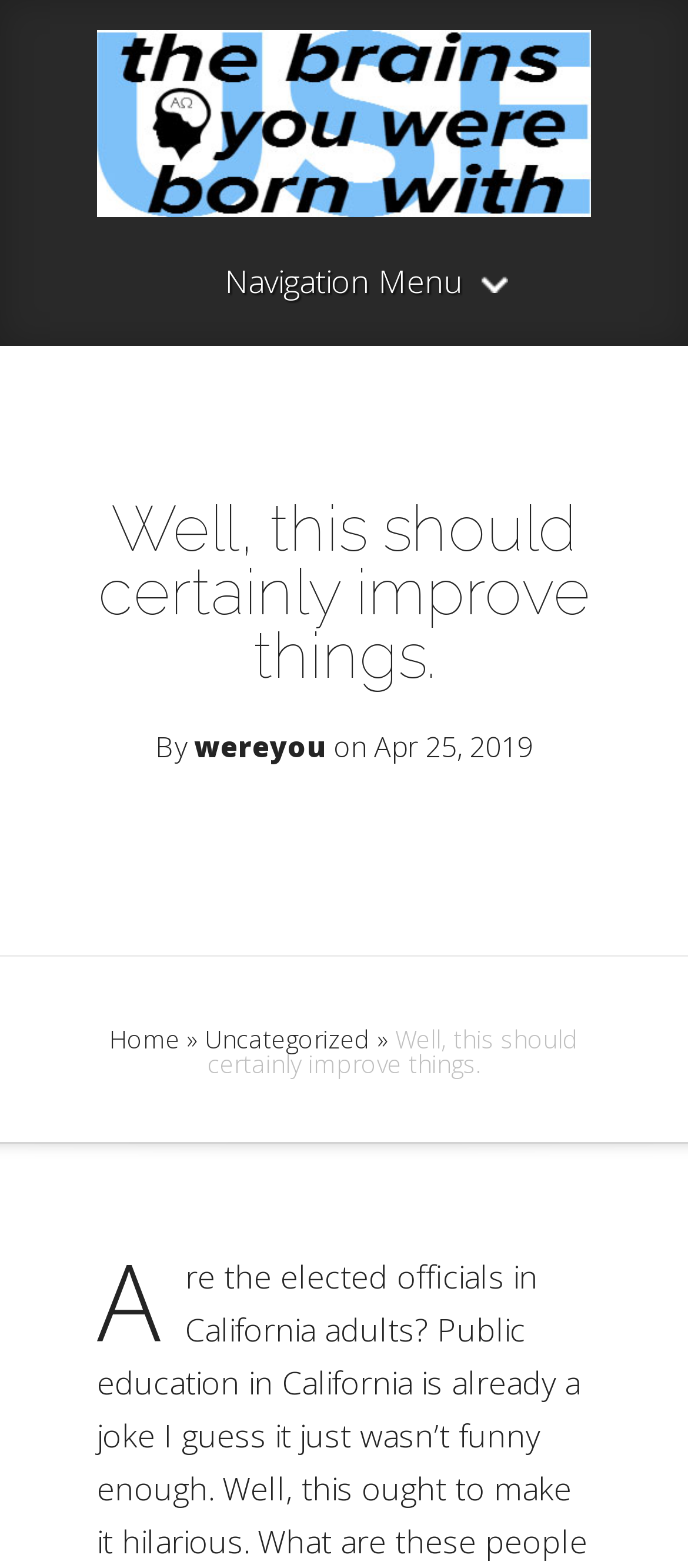Who wrote the blog post?
Offer a detailed and exhaustive answer to the question.

I found the answer by examining the header section of the webpage, where I saw a link element with the text 'wereyou' preceded by the word 'By'. This suggests that 'wereyou' is the author of the blog post.